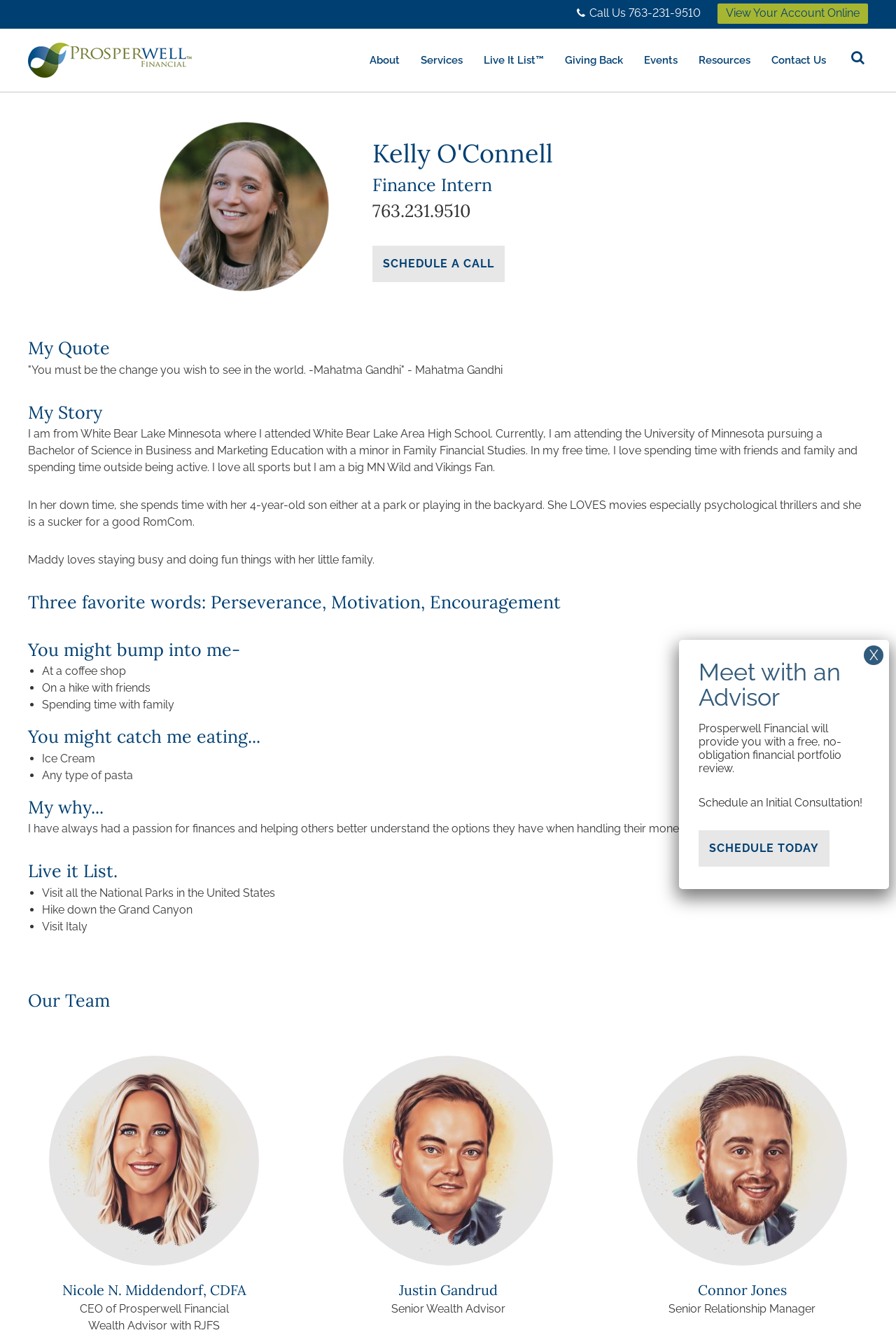Respond to the question with just a single word or phrase: 
What is the company name?

Prosperwell Financial